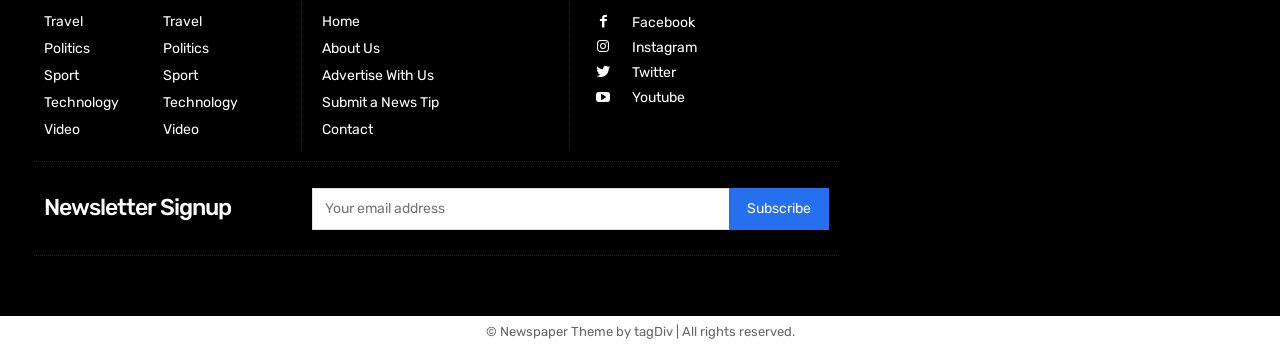Provide the bounding box coordinates for the UI element that is described as: "About Us".

[0.252, 0.115, 0.297, 0.165]